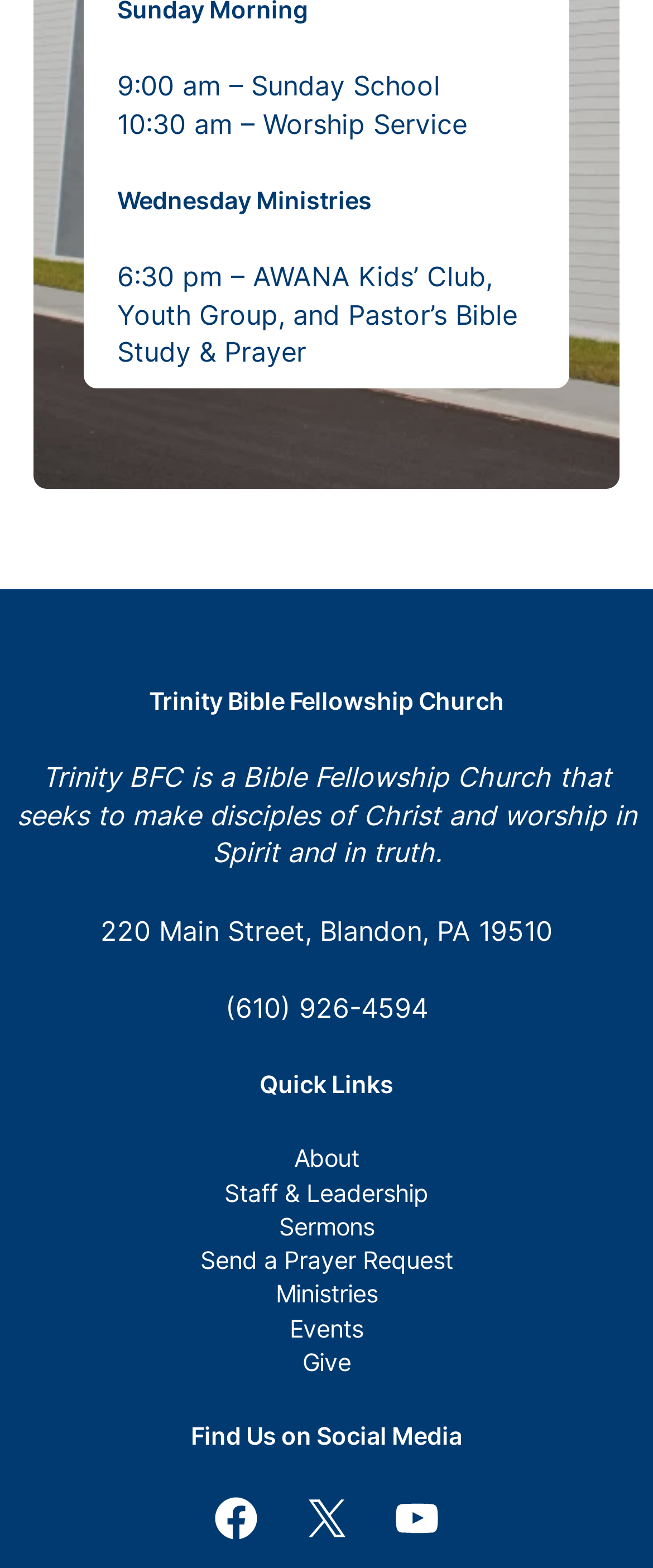Can you pinpoint the bounding box coordinates for the clickable element required for this instruction: "Watch sermons"? The coordinates should be four float numbers between 0 and 1, i.e., [left, top, right, bottom].

[0.427, 0.773, 0.573, 0.791]